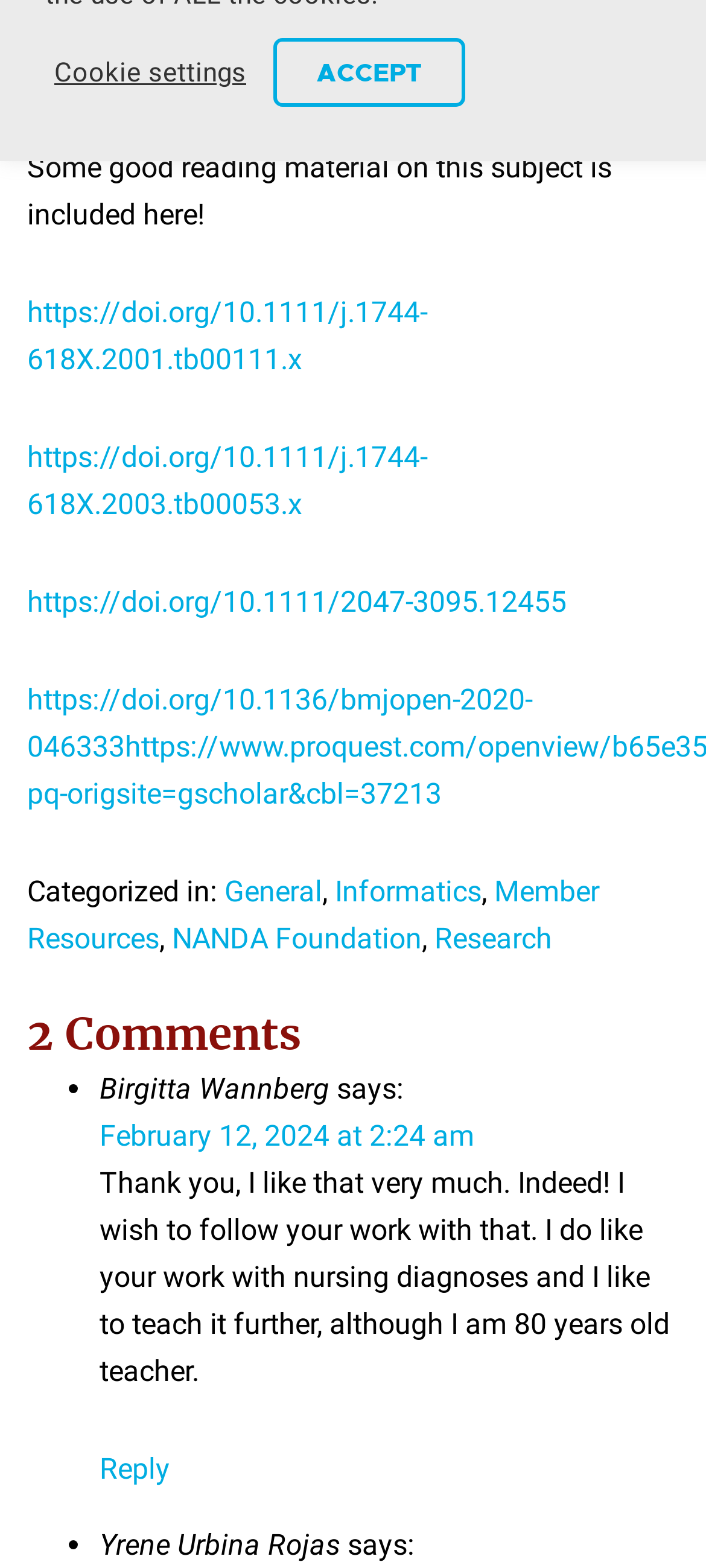Predict the bounding box coordinates of the UI element that matches this description: "Cookie settings". The coordinates should be in the format [left, top, right, bottom] with each value between 0 and 1.

[0.077, 0.036, 0.349, 0.057]